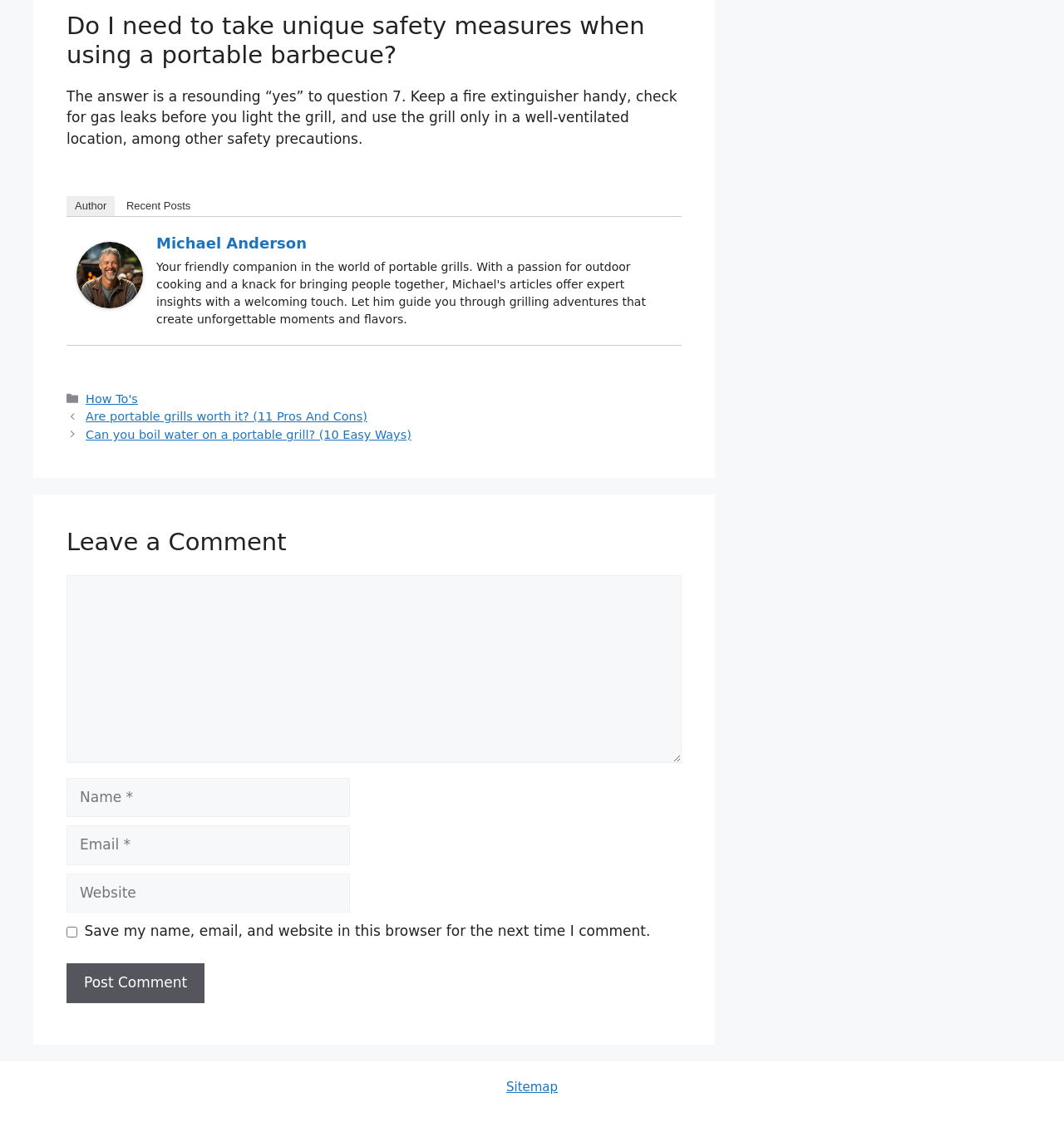Answer the question briefly using a single word or phrase: 
What is the purpose of the textbox at the bottom of the page?

Leave a comment